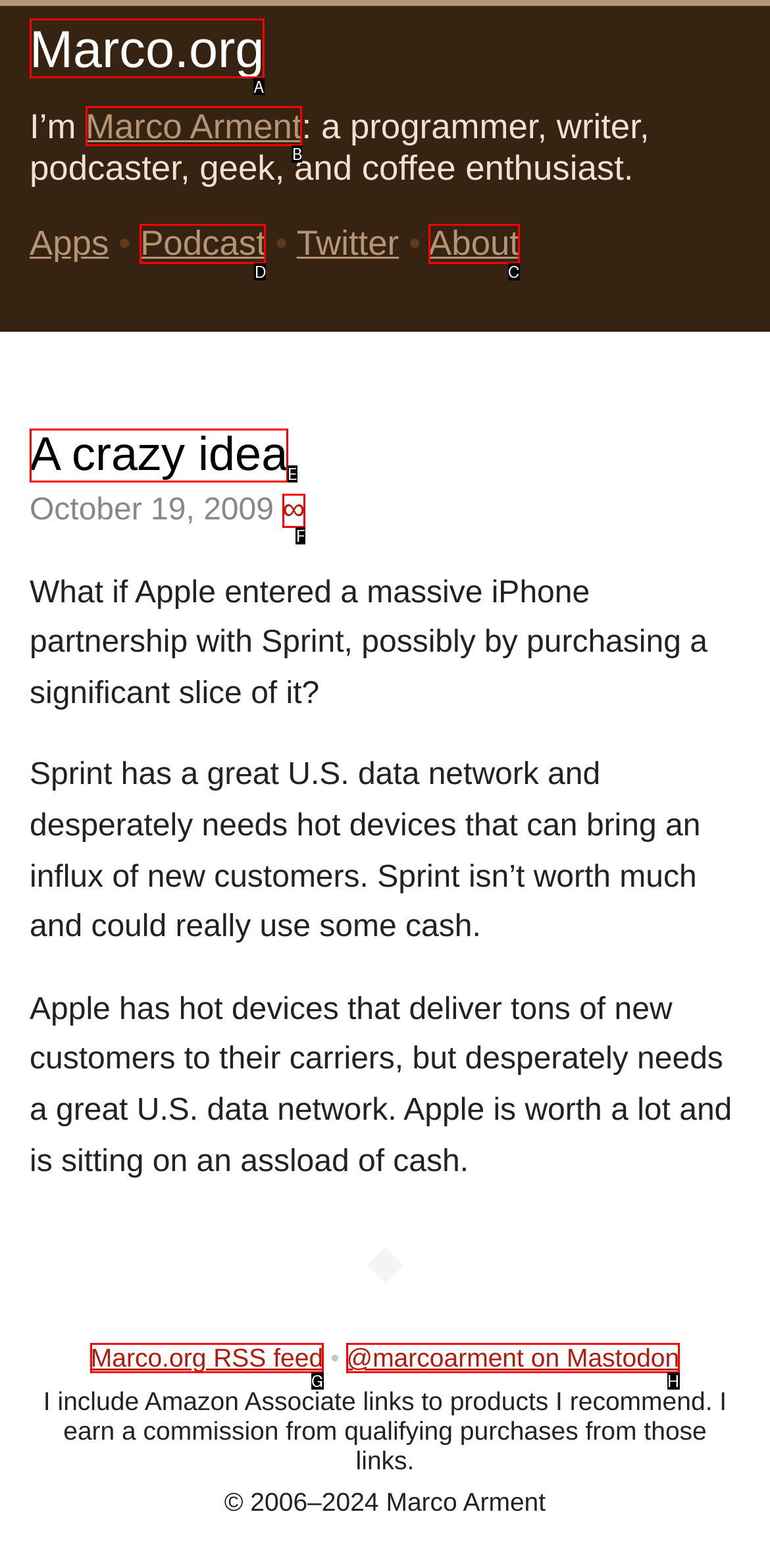Tell me the letter of the correct UI element to click for this instruction: Listen to Podcast. Answer with the letter only.

D